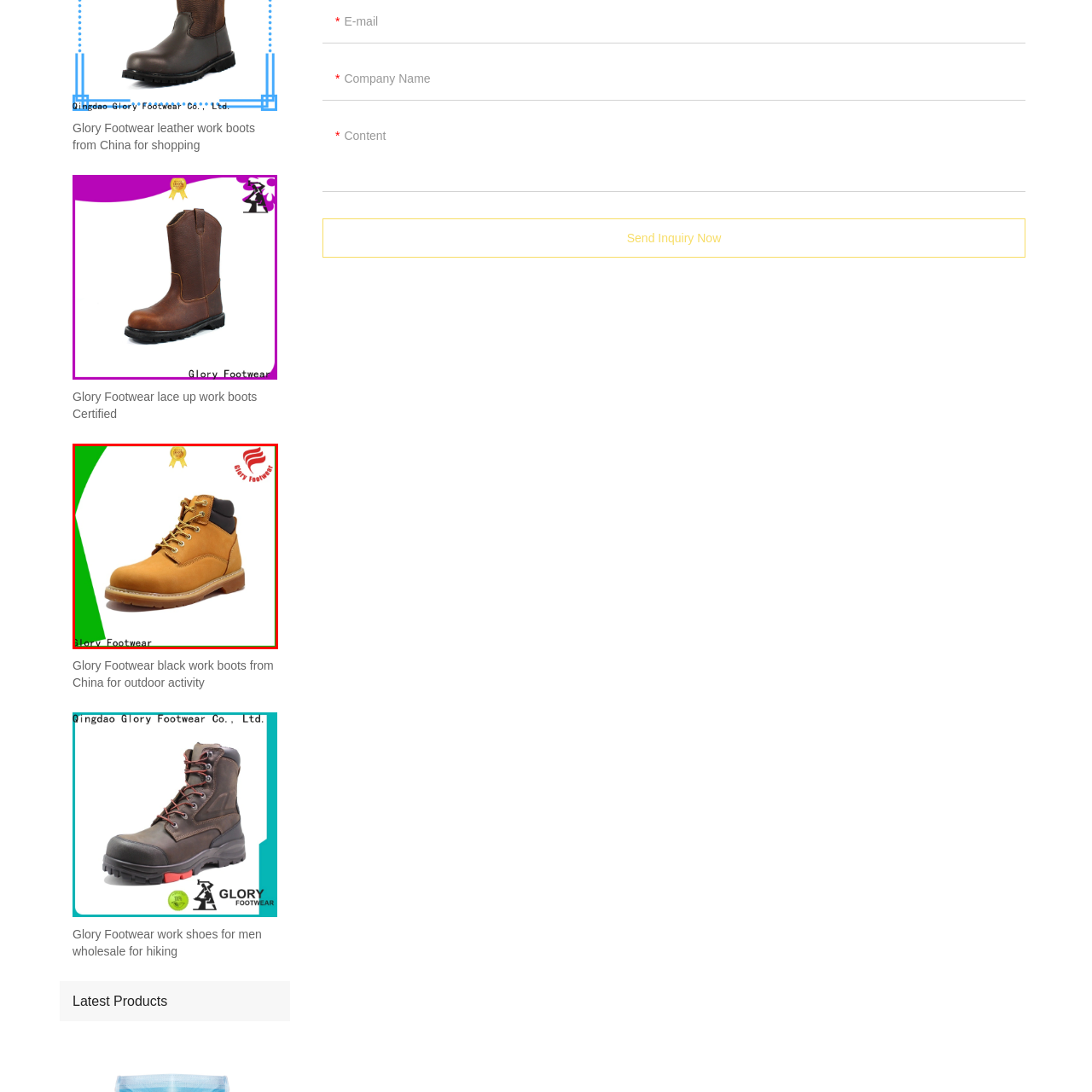Focus on the highlighted area in red, What material is the outsole made of? Answer using a single word or phrase.

Rubber